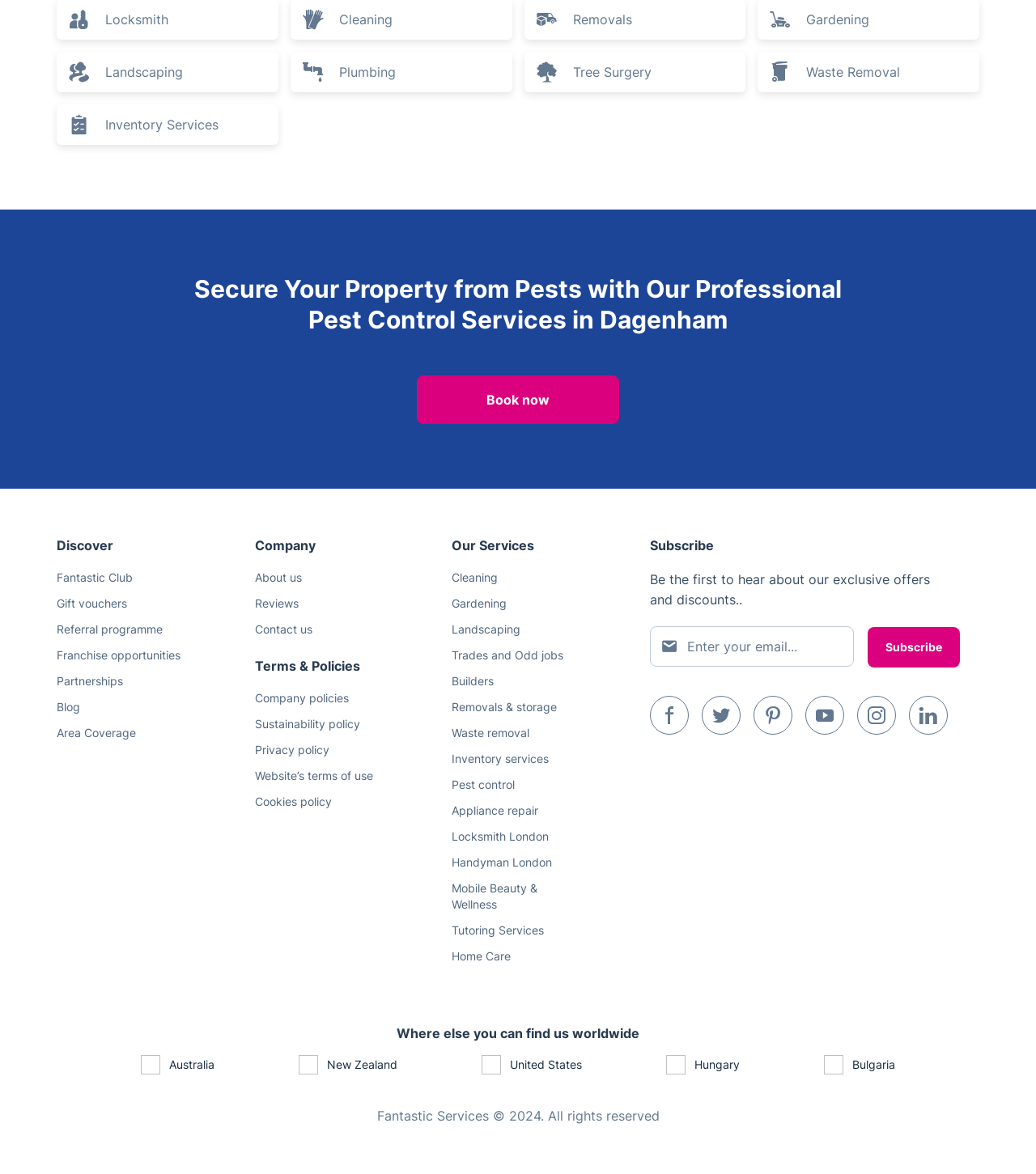Give a one-word or short phrase answer to the question: 
What services are offered by Fantastic Services?

Pest control, cleaning, gardening, etc.